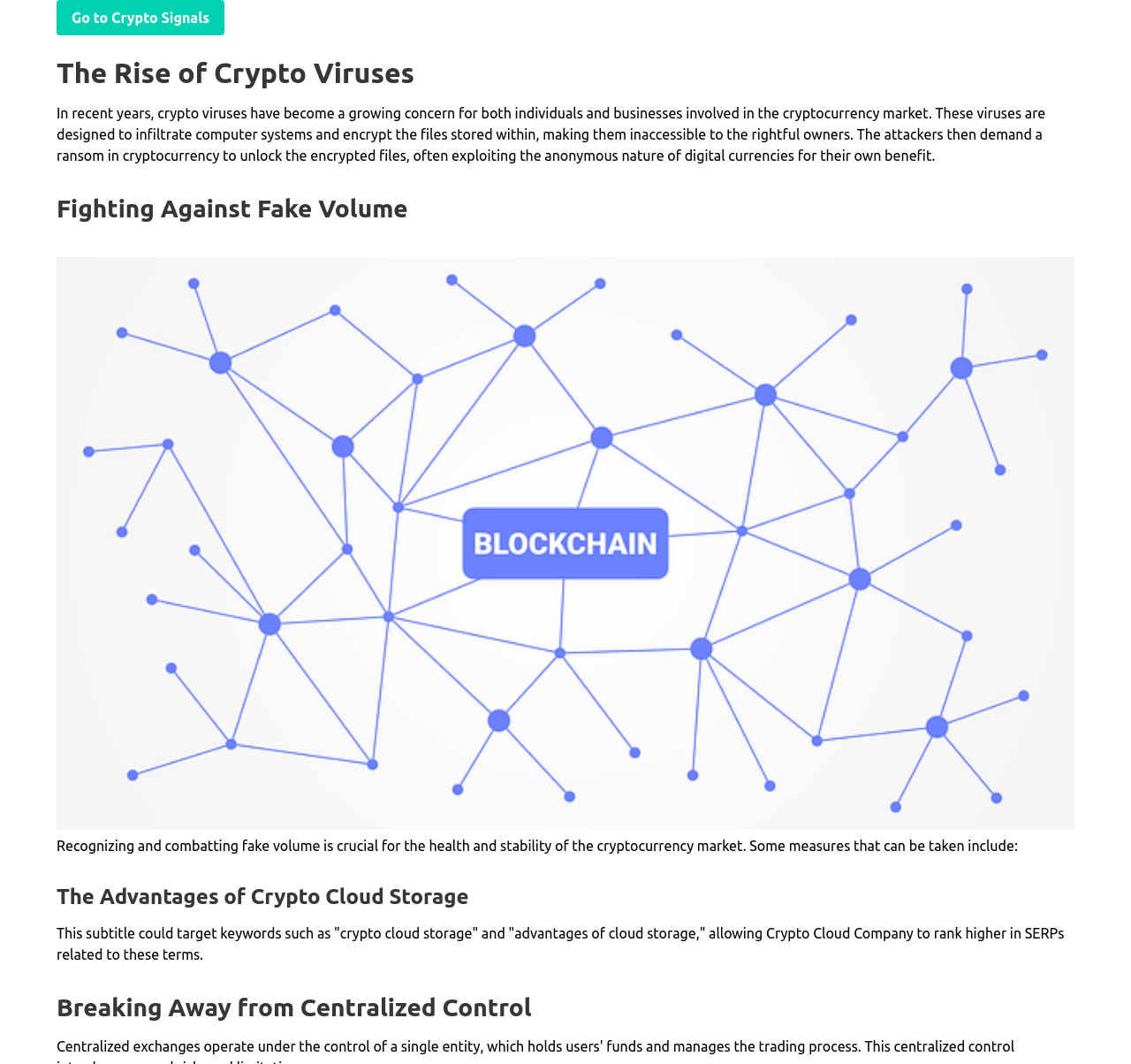From the given element description: "Go to Crypto Signals", find the bounding box for the UI element. Provide the coordinates as four float numbers between 0 and 1, in the order [left, top, right, bottom].

[0.05, 0.0, 0.198, 0.033]